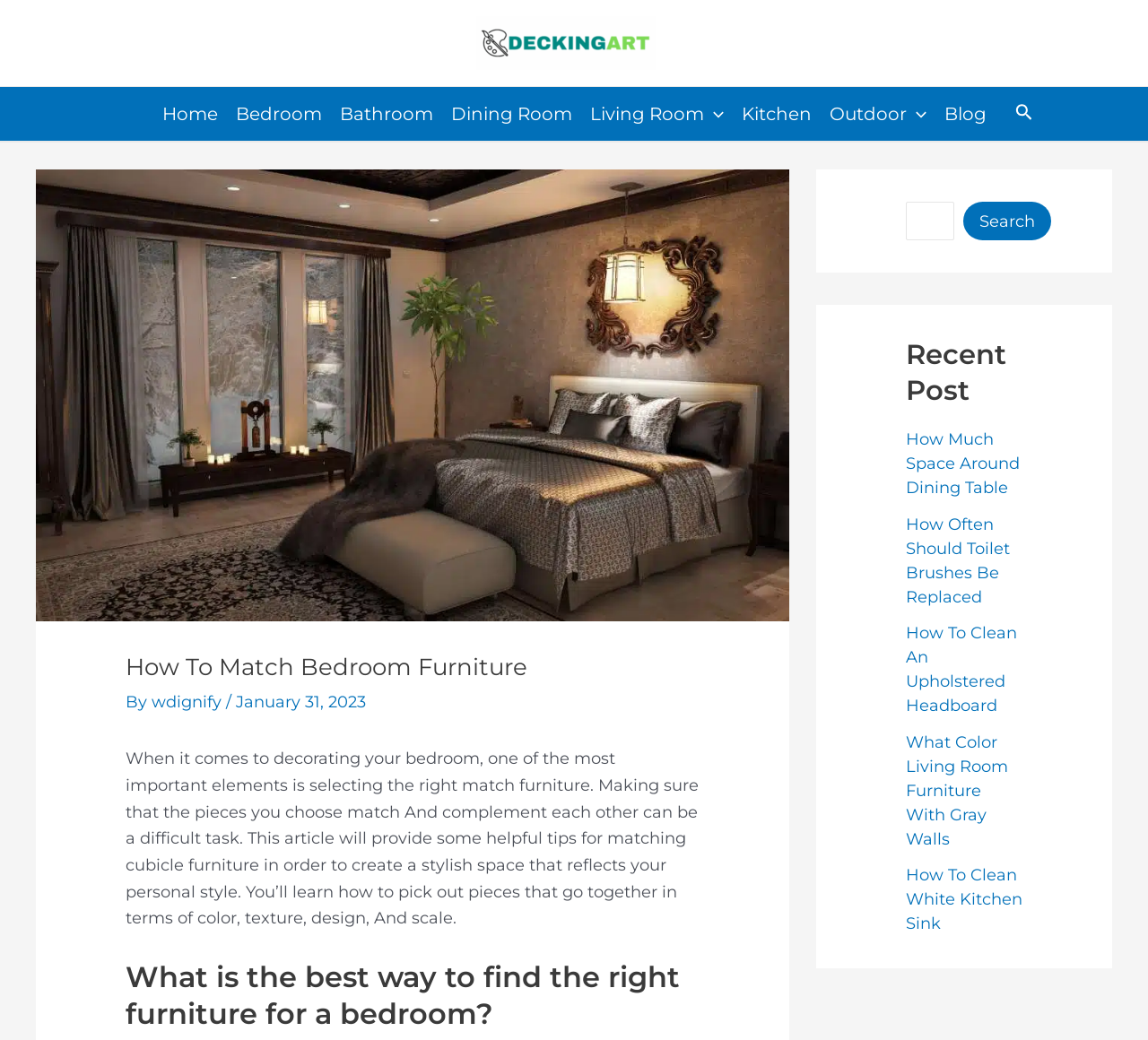What is the date of publication of this article?
Please use the visual content to give a single word or phrase answer.

January 31, 2023